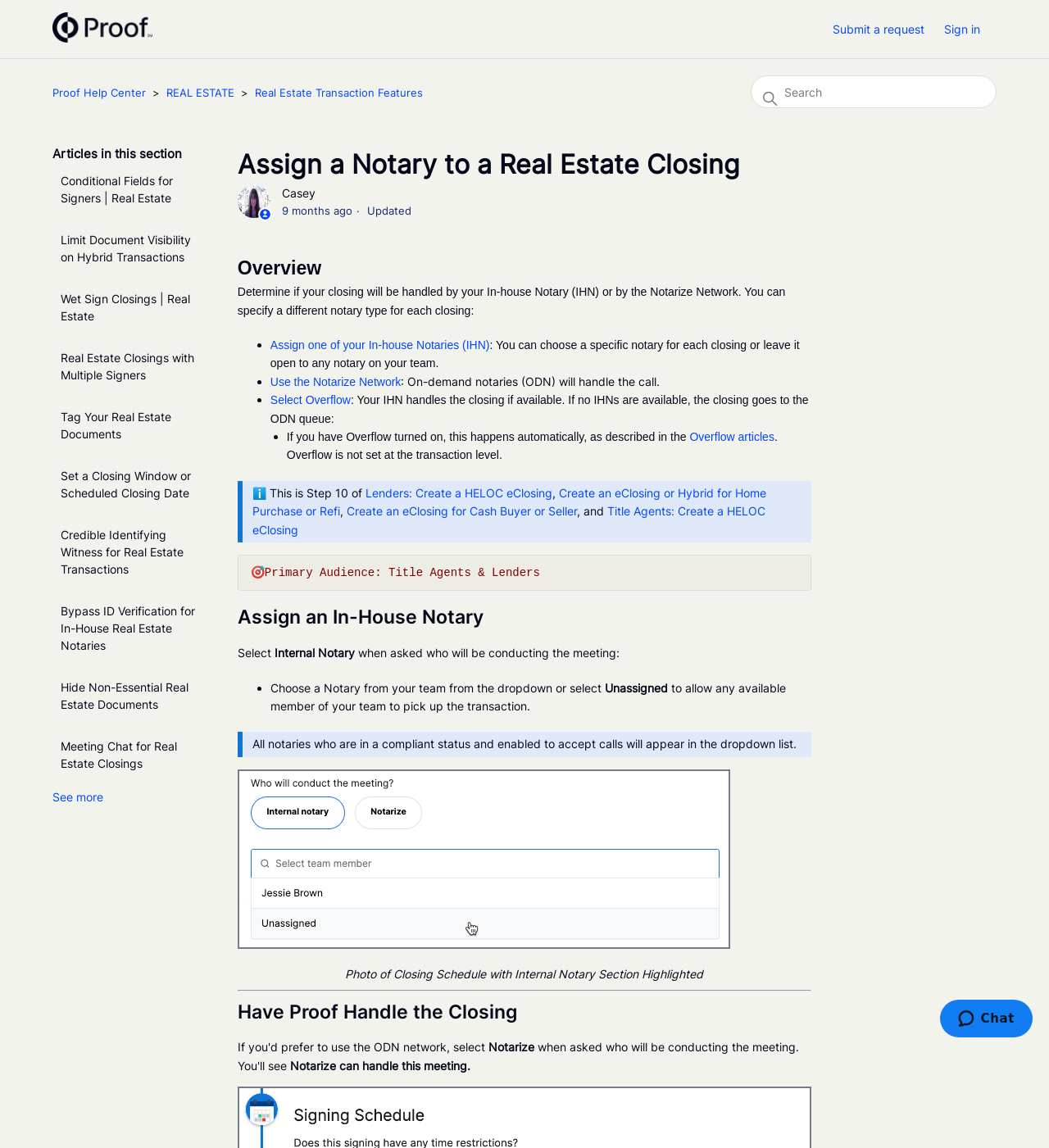Locate and extract the text of the main heading on the webpage.

Assign a Notary to a Real Estate Closing